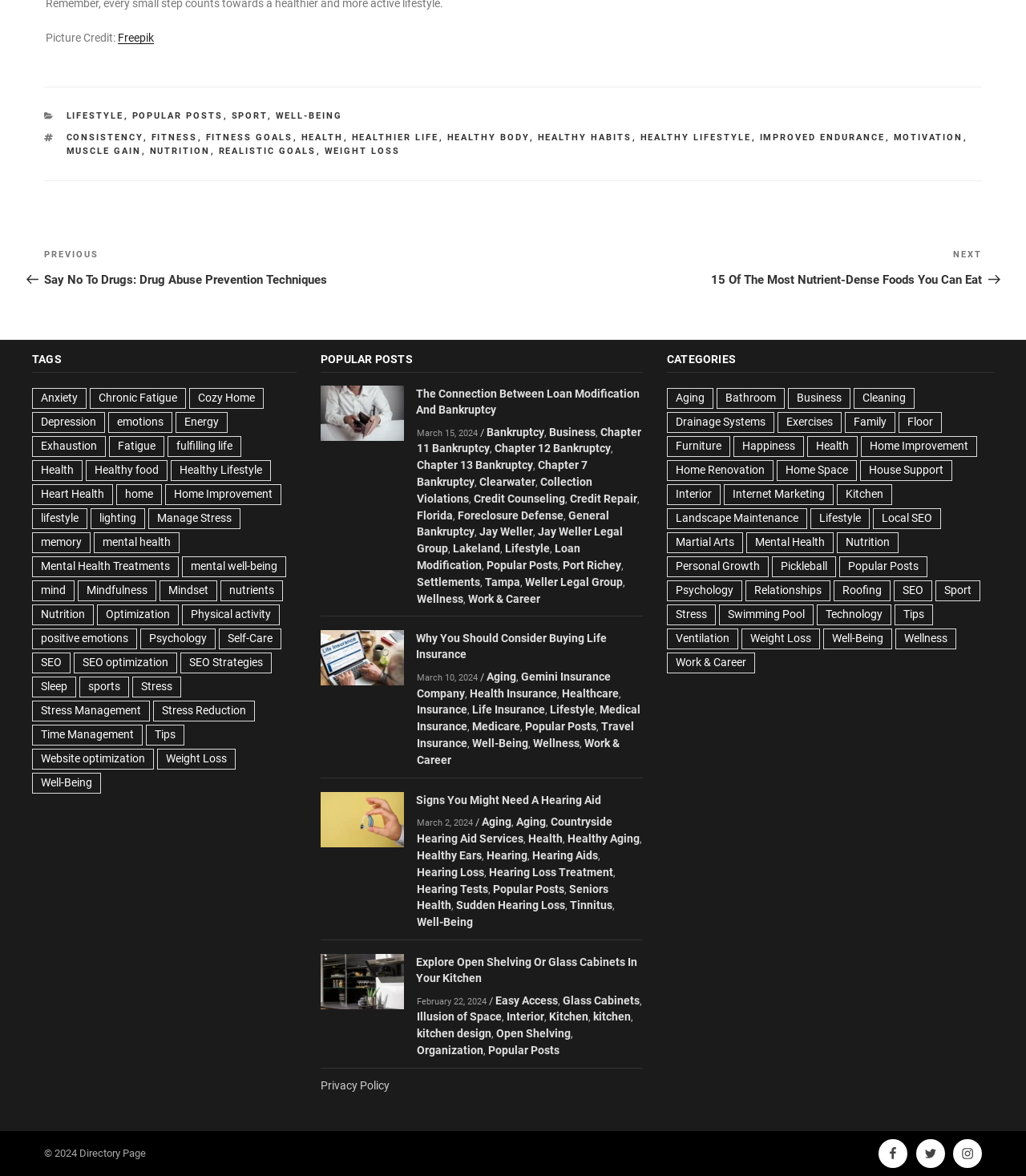Determine the bounding box coordinates for the region that must be clicked to execute the following instruction: "Read the previous post 'Say No To Drugs: Drug Abuse Prevention Techniques'".

[0.043, 0.212, 0.5, 0.243]